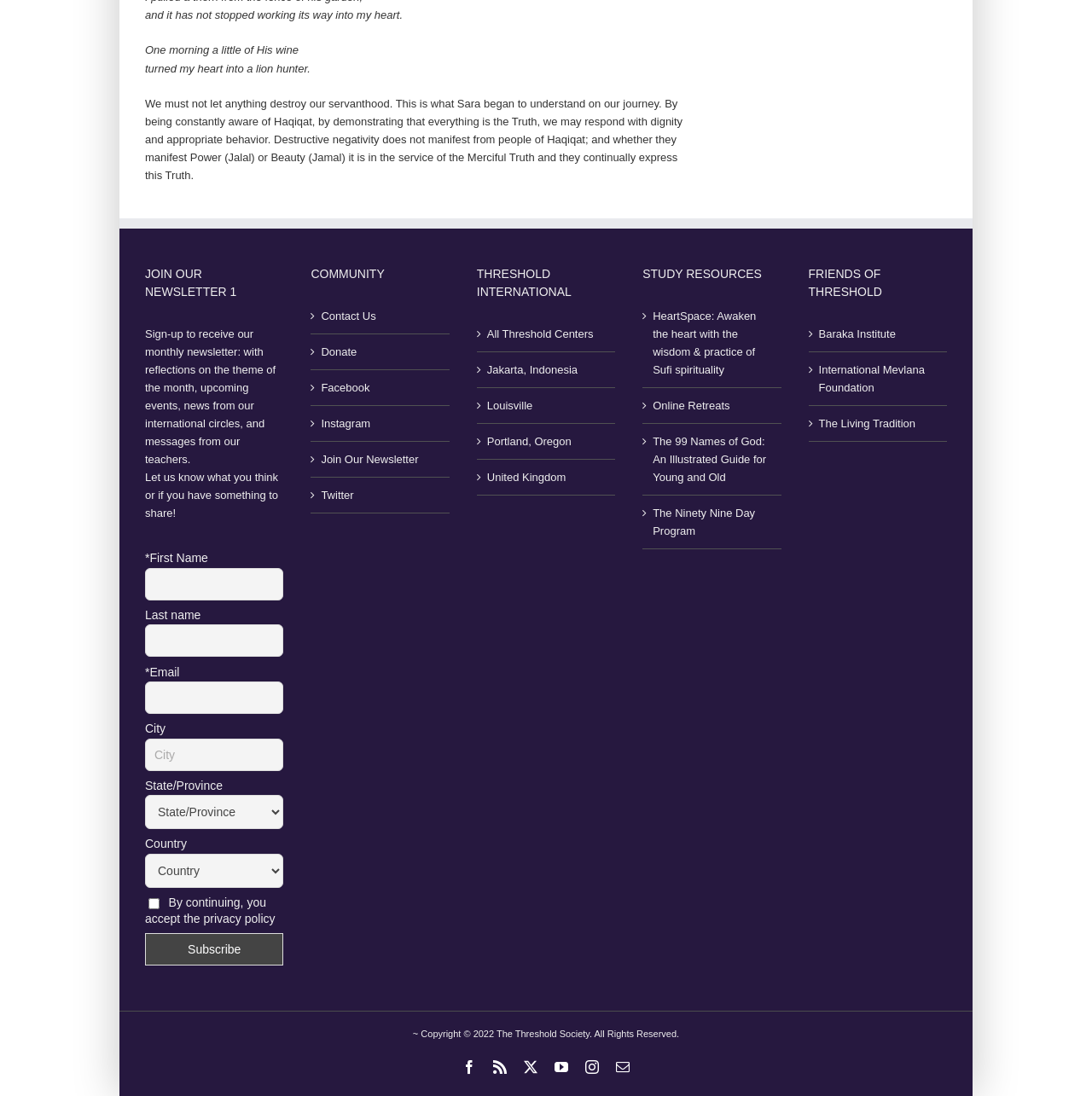Please specify the bounding box coordinates of the area that should be clicked to accomplish the following instruction: "Check the privacy policy". The coordinates should consist of four float numbers between 0 and 1, i.e., [left, top, right, bottom].

[0.133, 0.817, 0.252, 0.844]